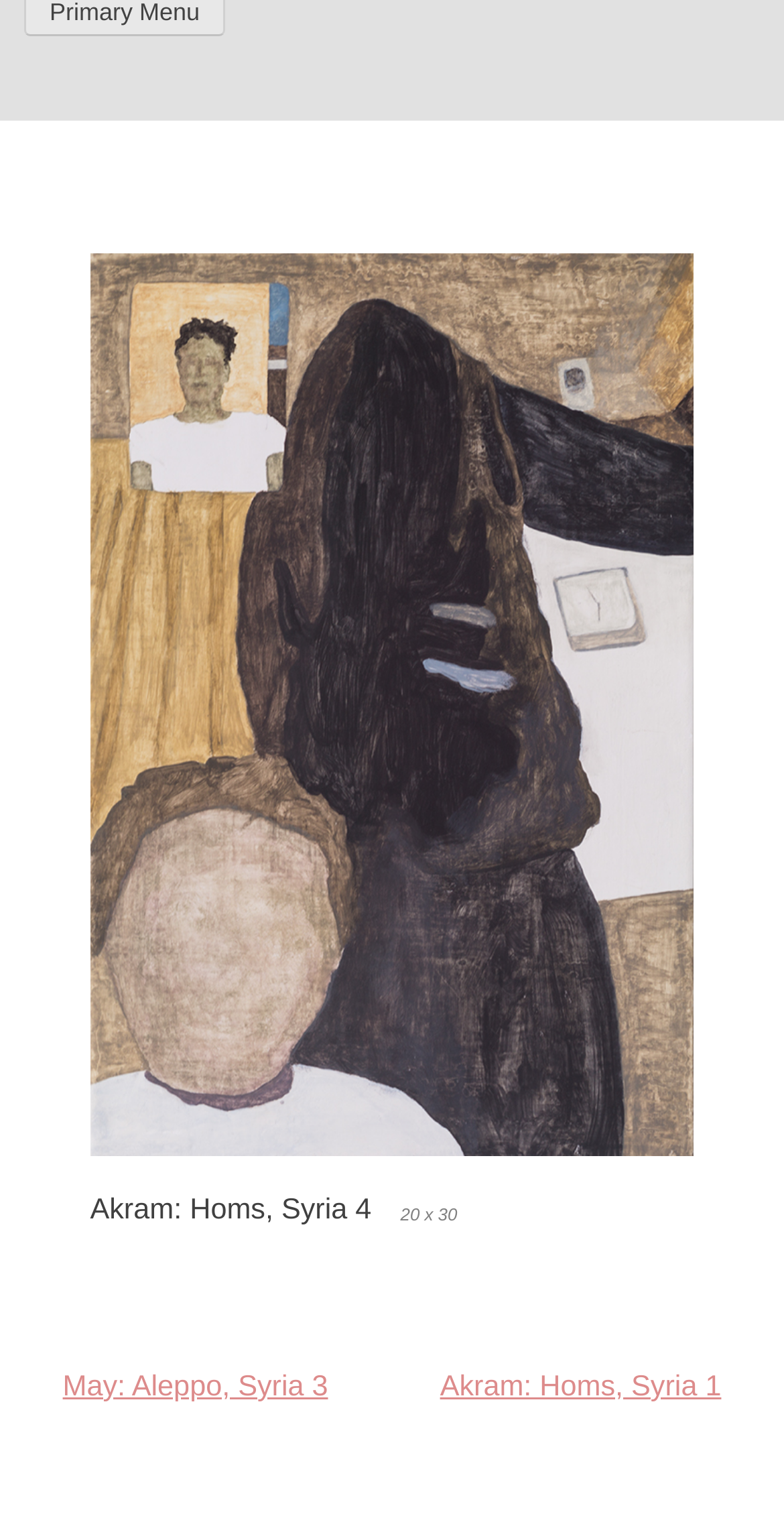Locate the UI element described by 615 McKean RoadAmbler, PA in the provided webpage screenshot. Return the bounding box coordinates in the format (top-left x, top-left y, bottom-right x, bottom-right y), ensuring all values are between 0 and 1.

None